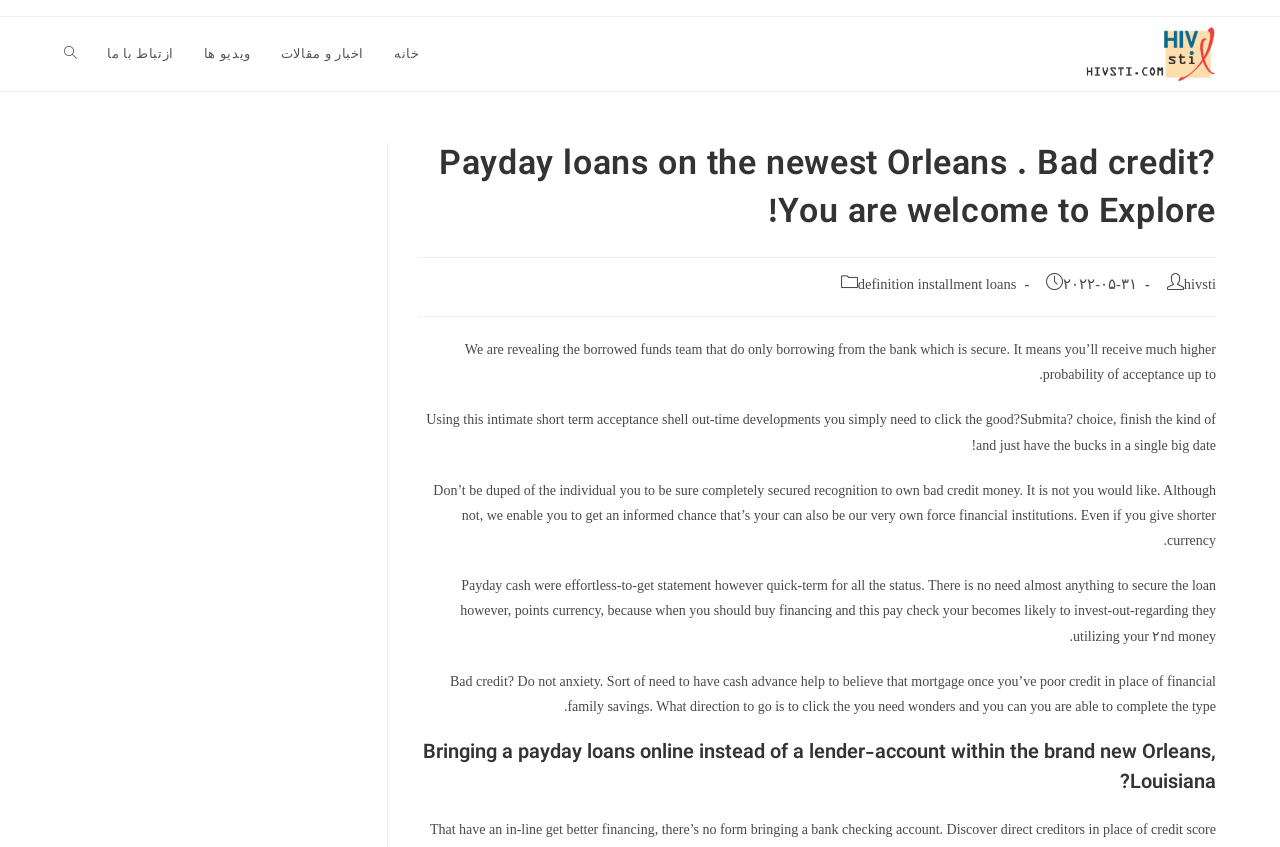What is the benefit of using this website?
Please interpret the details in the image and answer the question thoroughly.

The webpage claims that using their service provides a higher probability of acceptance for payday loans, even for individuals with bad credit, which is a significant benefit for those in need of financial assistance.